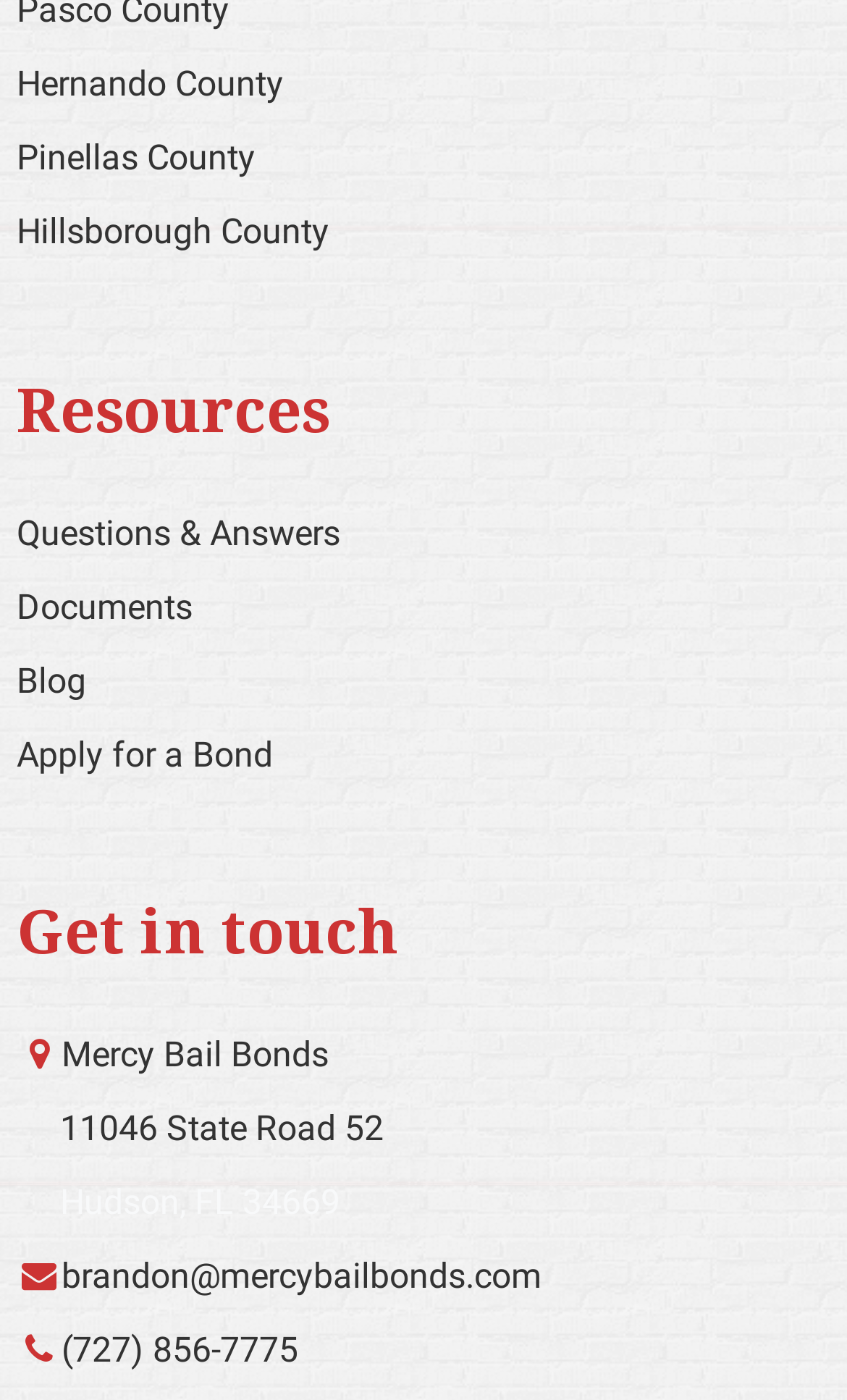Find and specify the bounding box coordinates that correspond to the clickable region for the instruction: "Visit Hernando County".

[0.02, 0.046, 0.335, 0.075]